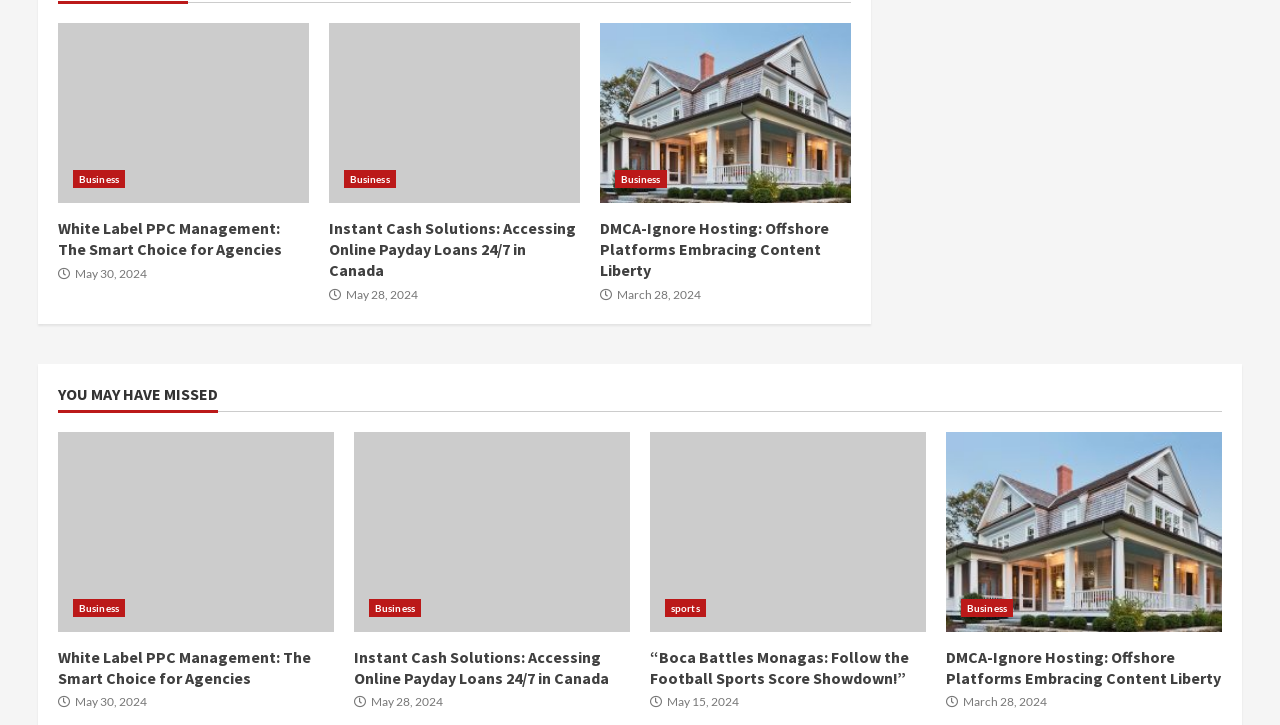Please identify the bounding box coordinates of the element I need to click to follow this instruction: "Read the article about White Label PPC Management".

[0.045, 0.301, 0.241, 0.358]